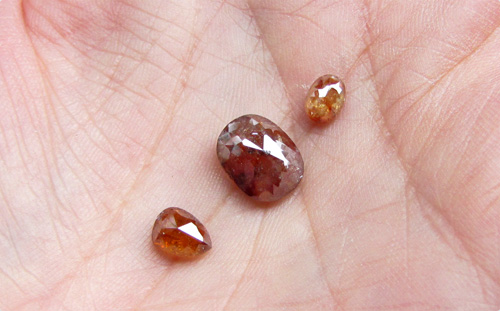What is the intended use of the diamonds?
By examining the image, provide a one-word or phrase answer.

Custom jewelry creations